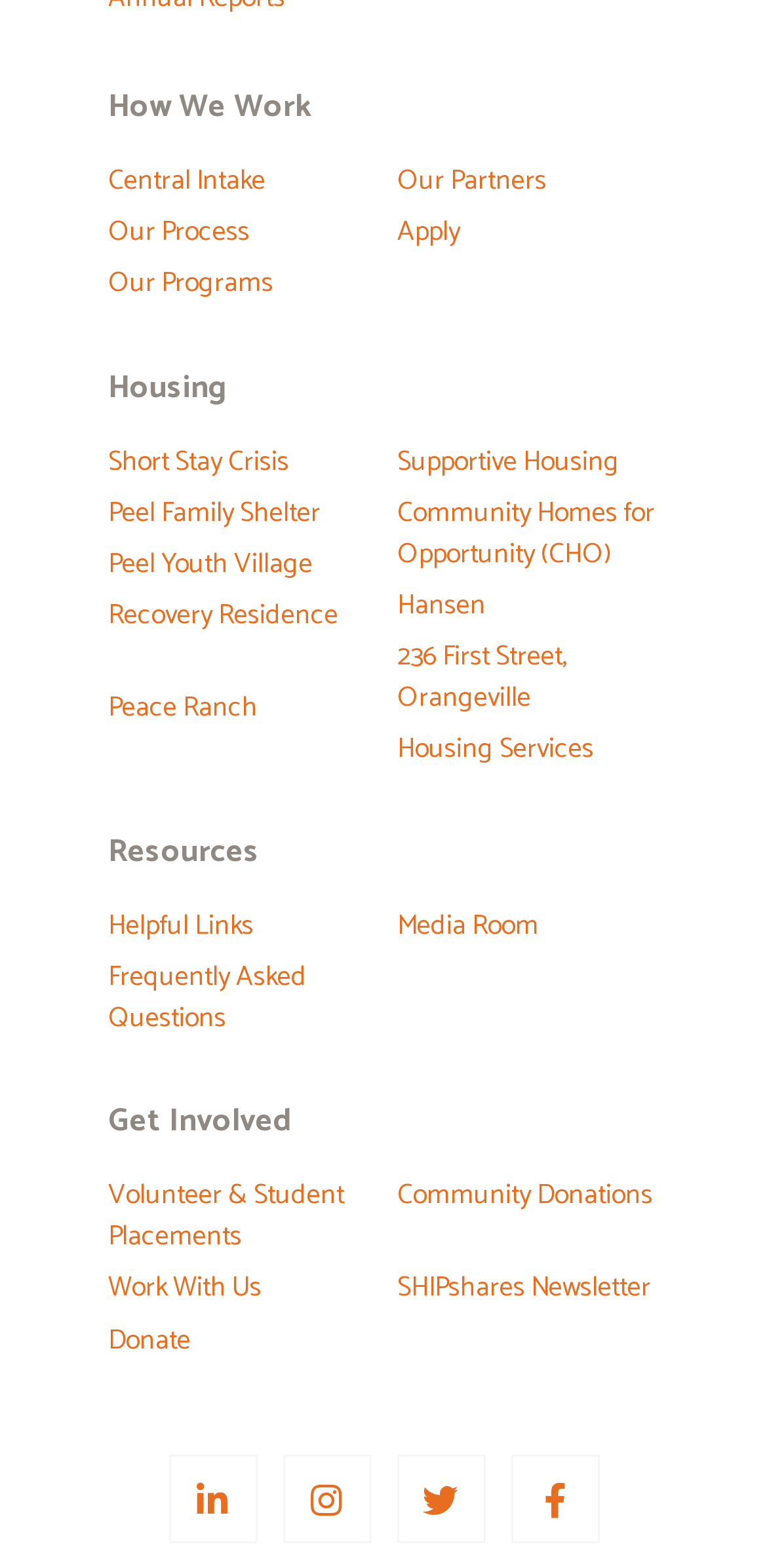Can you specify the bounding box coordinates of the area that needs to be clicked to fulfill the following instruction: "Donate to support the cause"?

[0.141, 0.842, 0.292, 0.868]